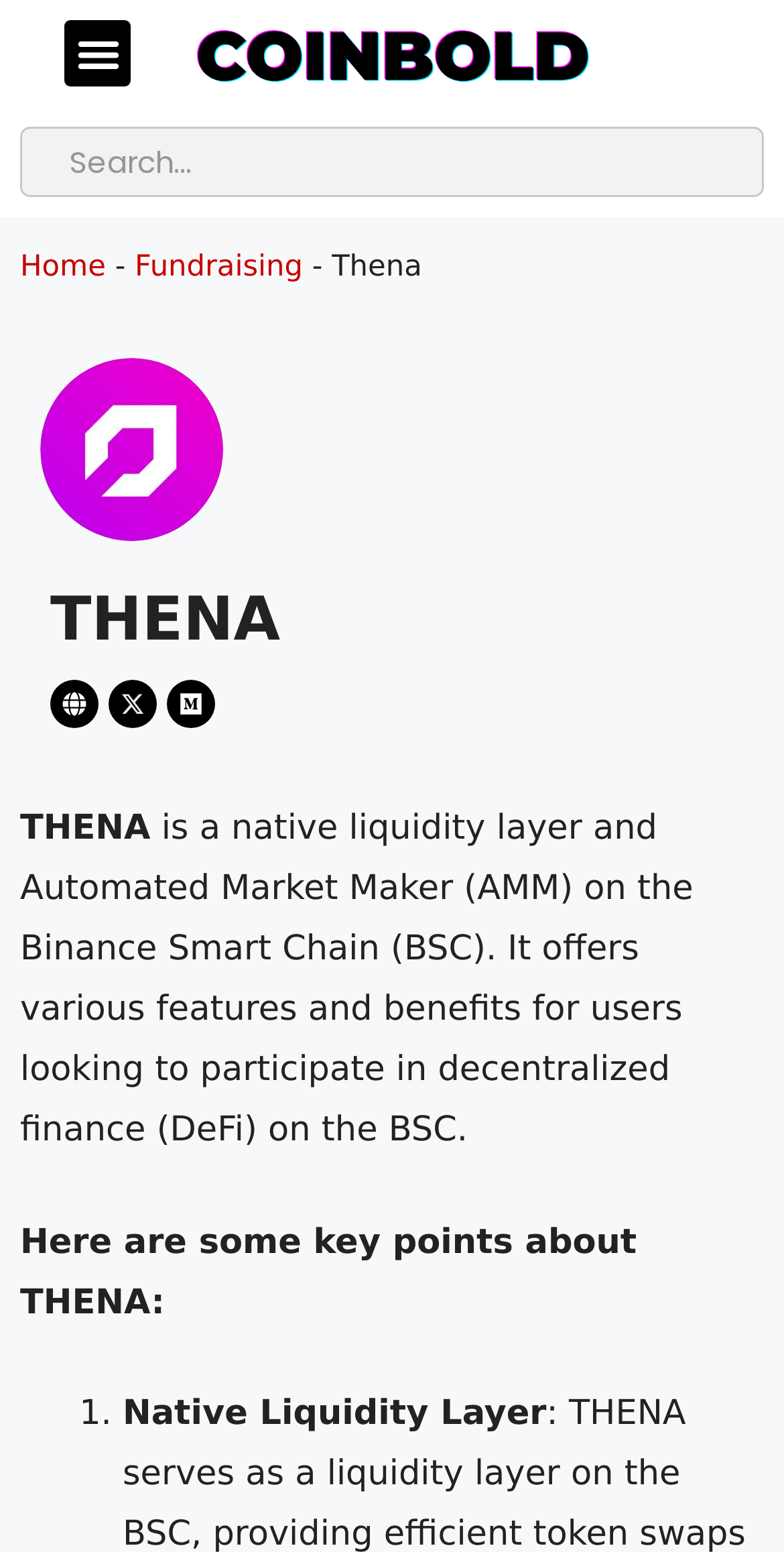What is the logo above the 'COINBOLD' link?
Use the image to answer the question with a single word or phrase.

Thena